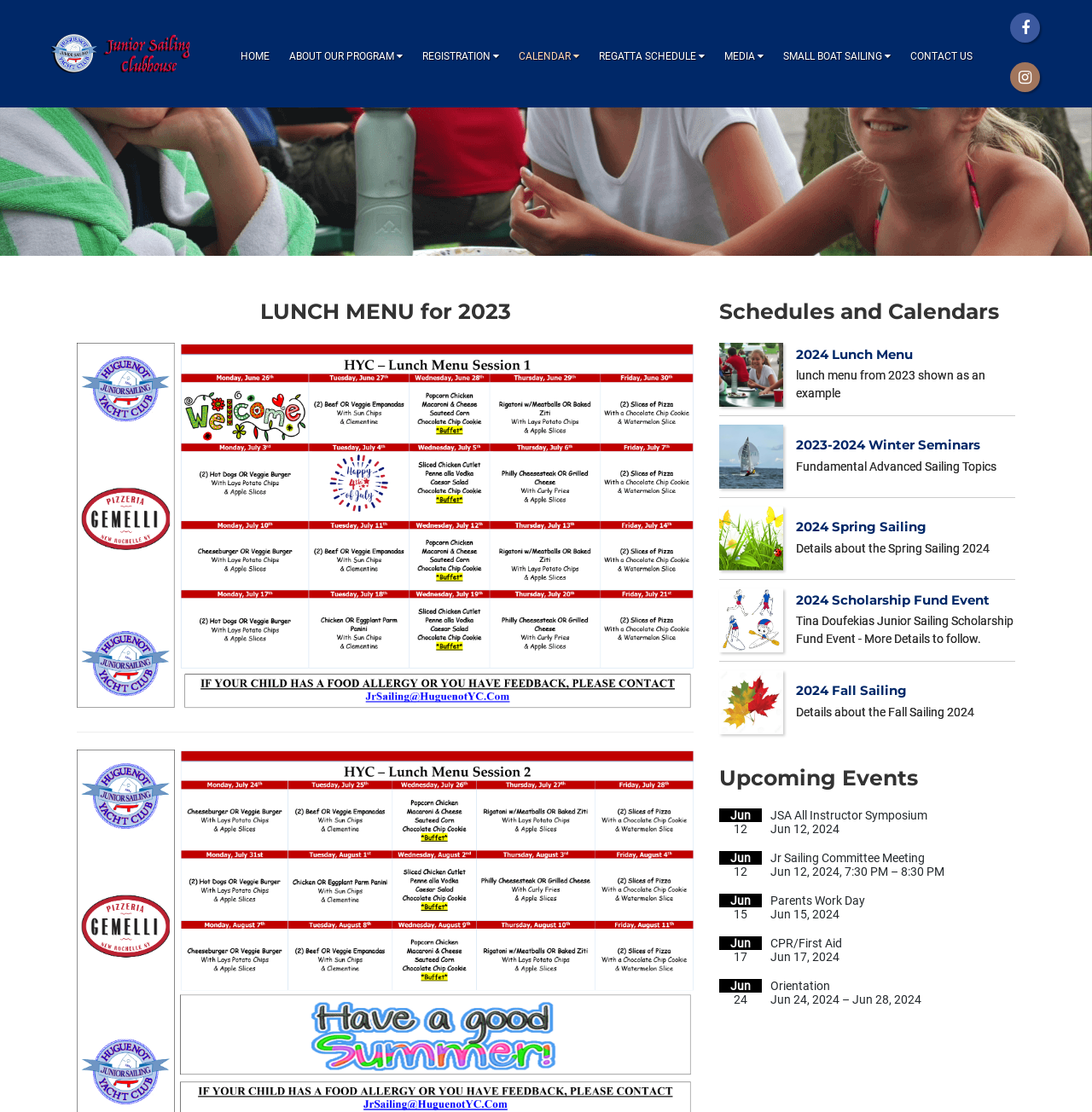Please identify the bounding box coordinates of the clickable area that will allow you to execute the instruction: "View the 2024 Lunch Menu".

[0.729, 0.311, 0.836, 0.326]